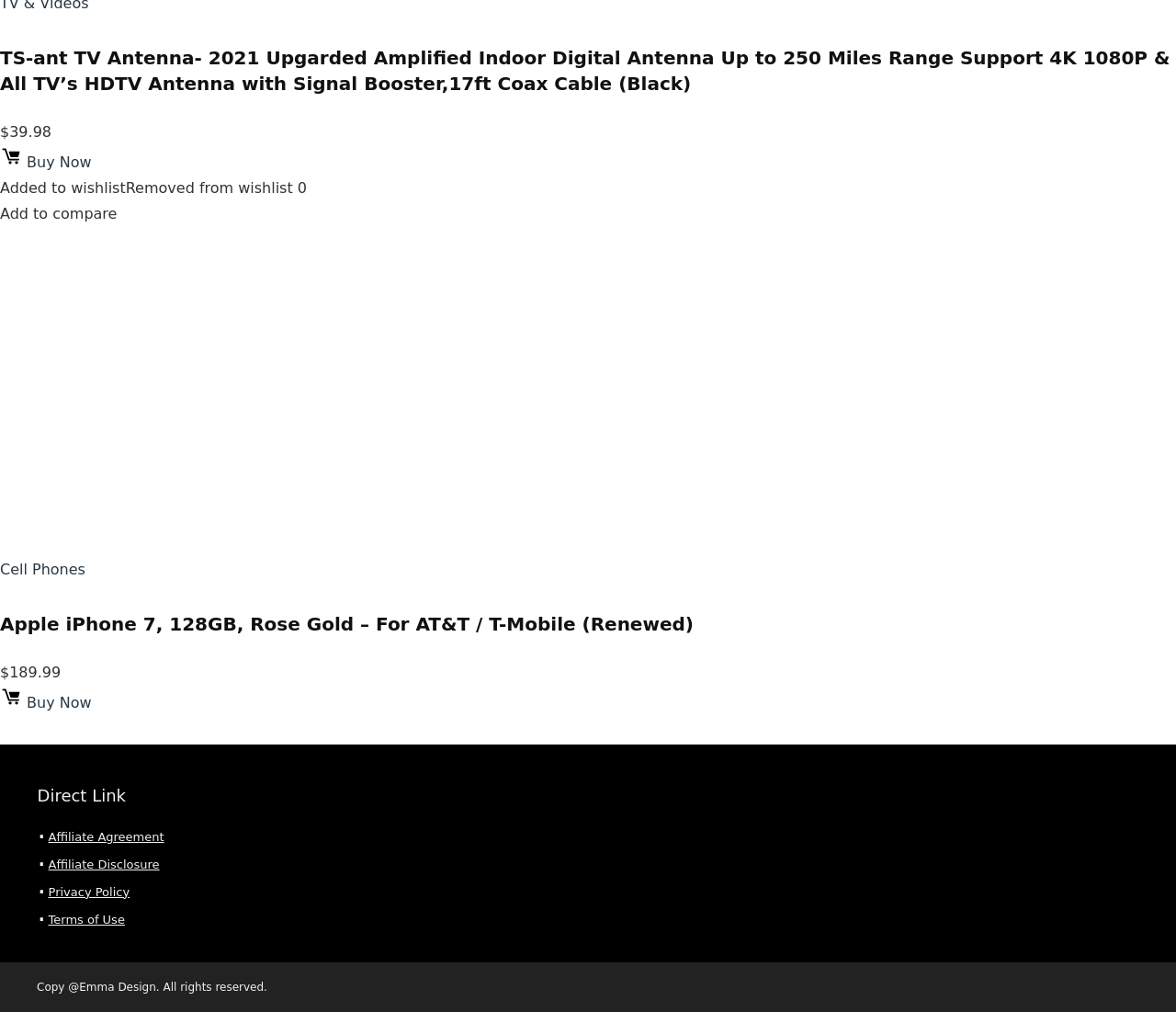Pinpoint the bounding box coordinates of the clickable element to carry out the following instruction: "Click the 'TS-ant TV Antenna' link."

[0.0, 0.046, 0.995, 0.093]